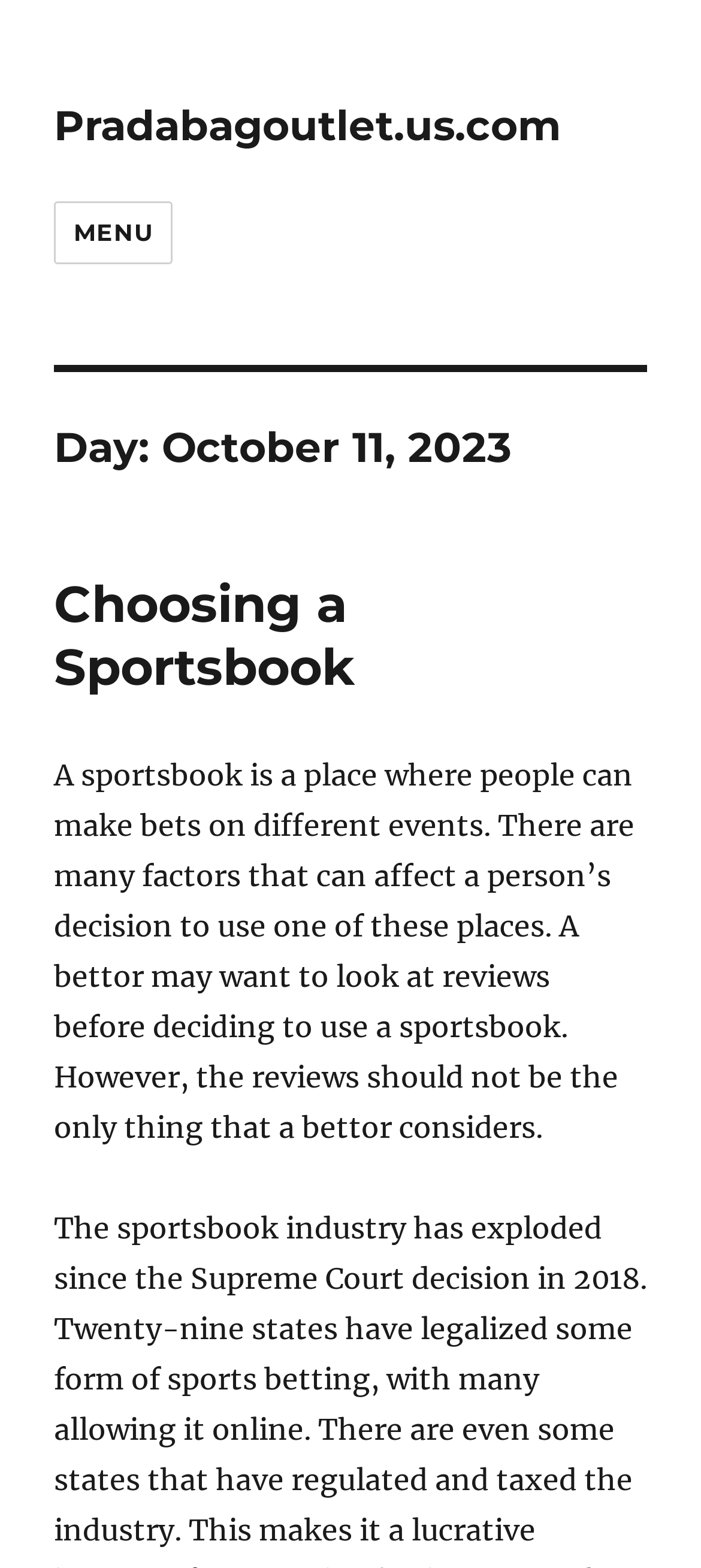Summarize the webpage in an elaborate manner.

The webpage appears to be a blog or article page with a focus on sports betting. At the top left of the page, there is a link to "Pradabagoutlet.us.com" and a button labeled "MENU" next to it. Below these elements, there is a header section that spans most of the page's width. Within this header, there are two headings: "Day: October 11, 2023" and "Choosing a Sportsbook". The latter heading has a link with the same text below it.

Underneath the header section, there is a block of static text that discusses the importance of considering multiple factors when choosing a sportsbook, including reviews. This text is positioned near the top of the page, taking up a significant portion of the vertical space.